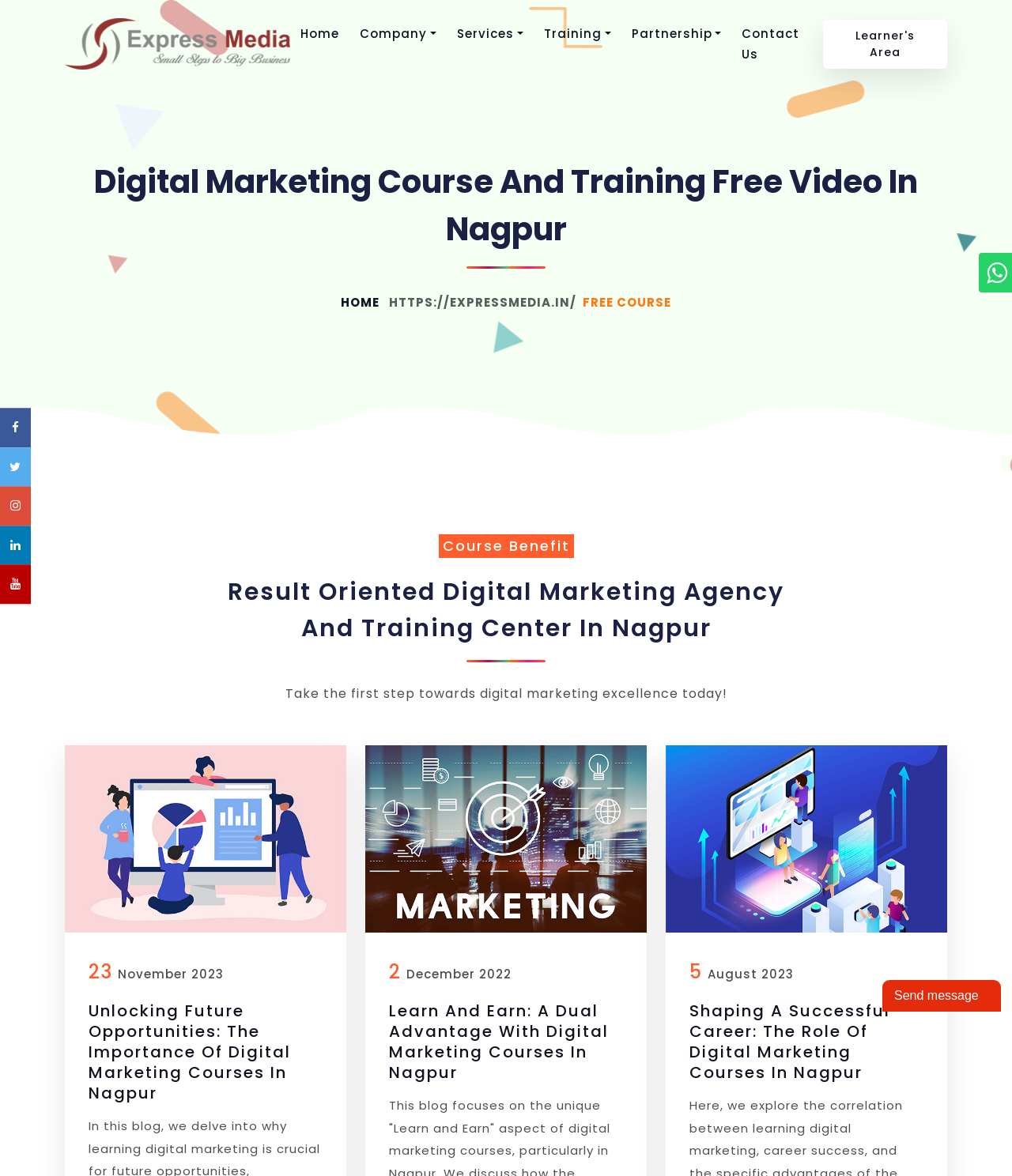Determine the bounding box coordinates of the clickable element to complete this instruction: "Click the Digital marketing Training link". Provide the coordinates in the format of four float numbers between 0 and 1, [left, top, right, bottom].

[0.538, 0.083, 0.739, 0.112]